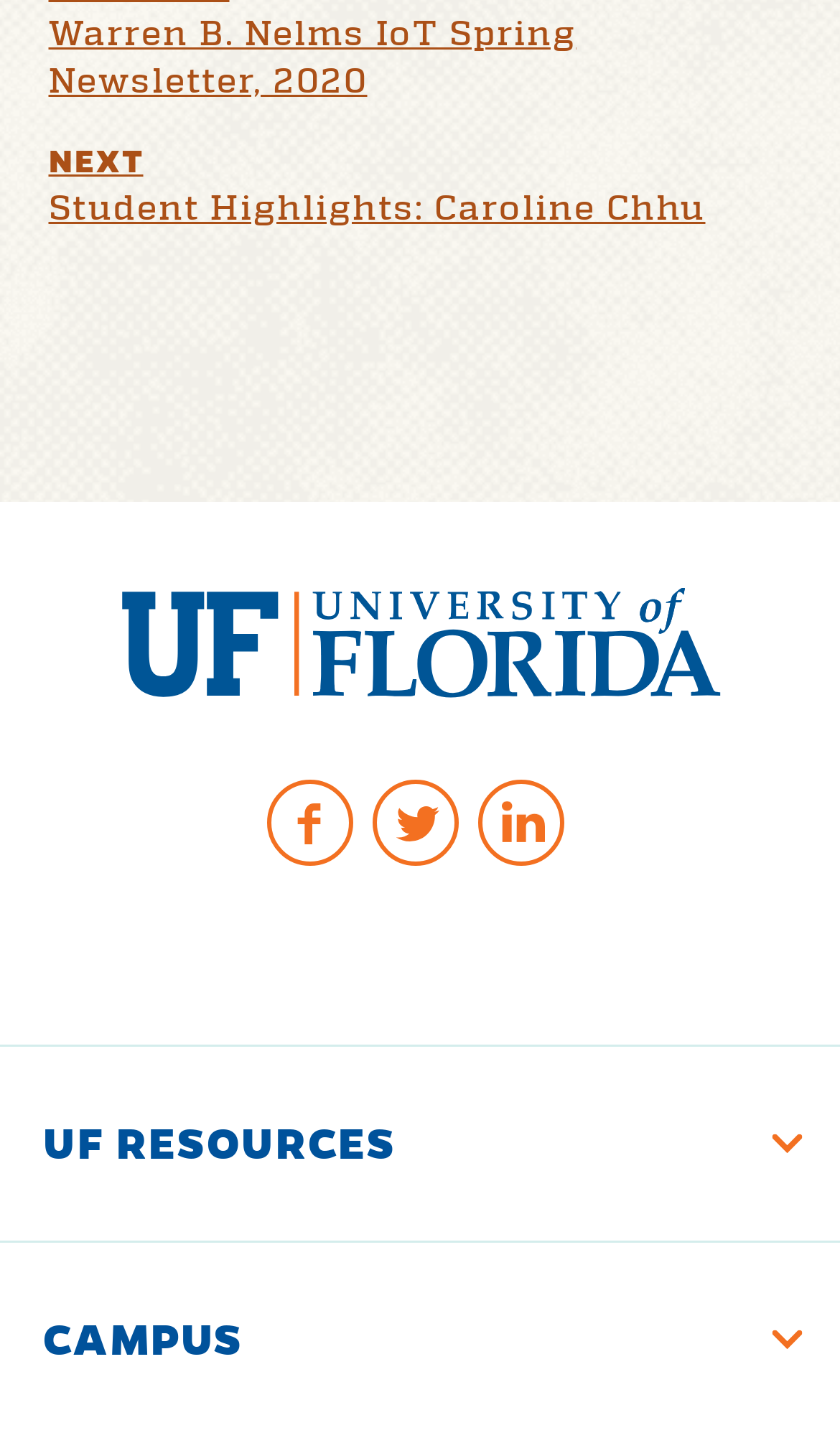How many SVG elements are there in the 'University of Florida' link?
Carefully analyze the image and provide a detailed answer to the question.

I found the 'University of Florida' link and looked at its child elements, and I saw that it has one SVG element.